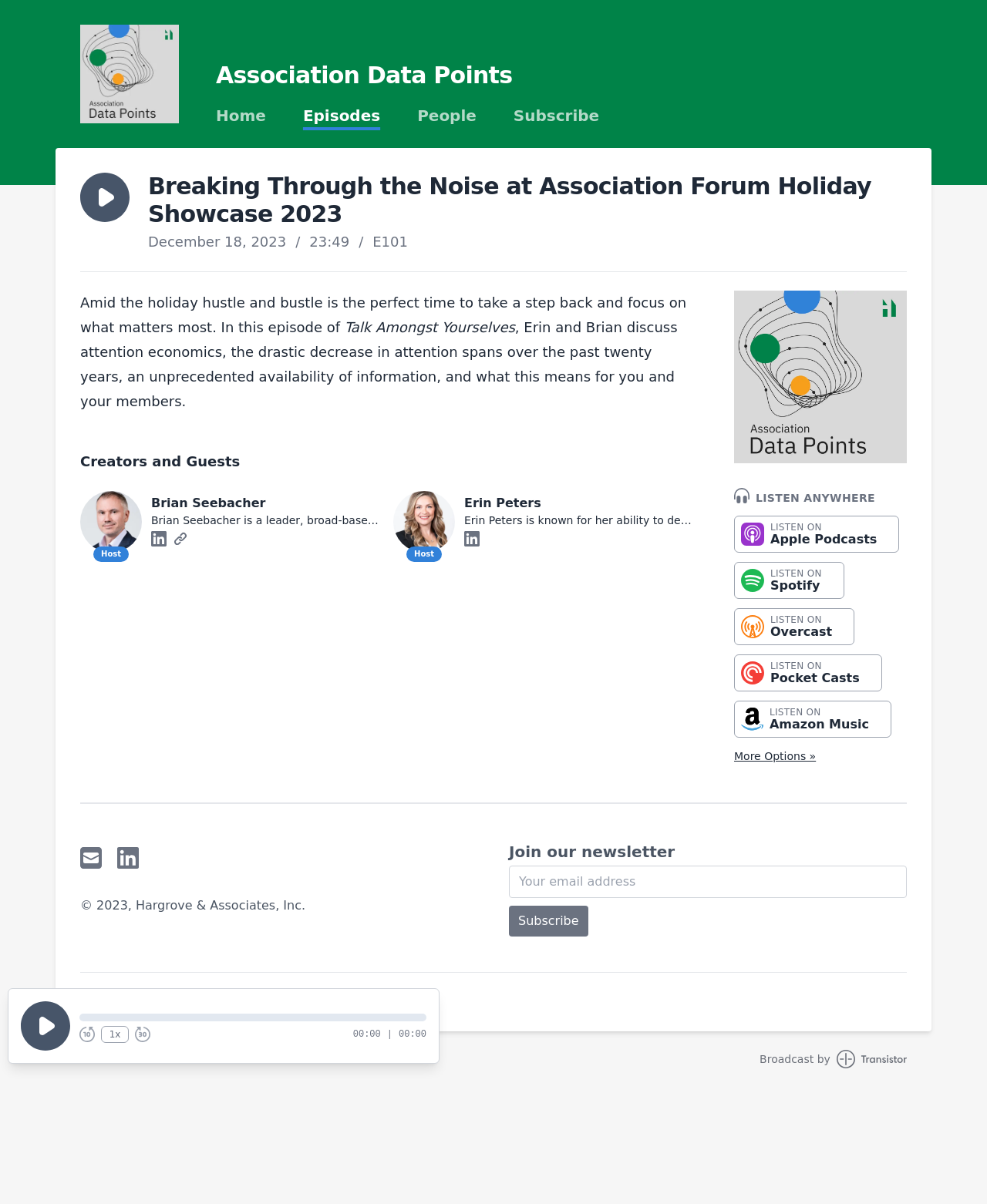What is the topic of discussion in this episode?
Look at the image and respond with a one-word or short phrase answer.

attention economics